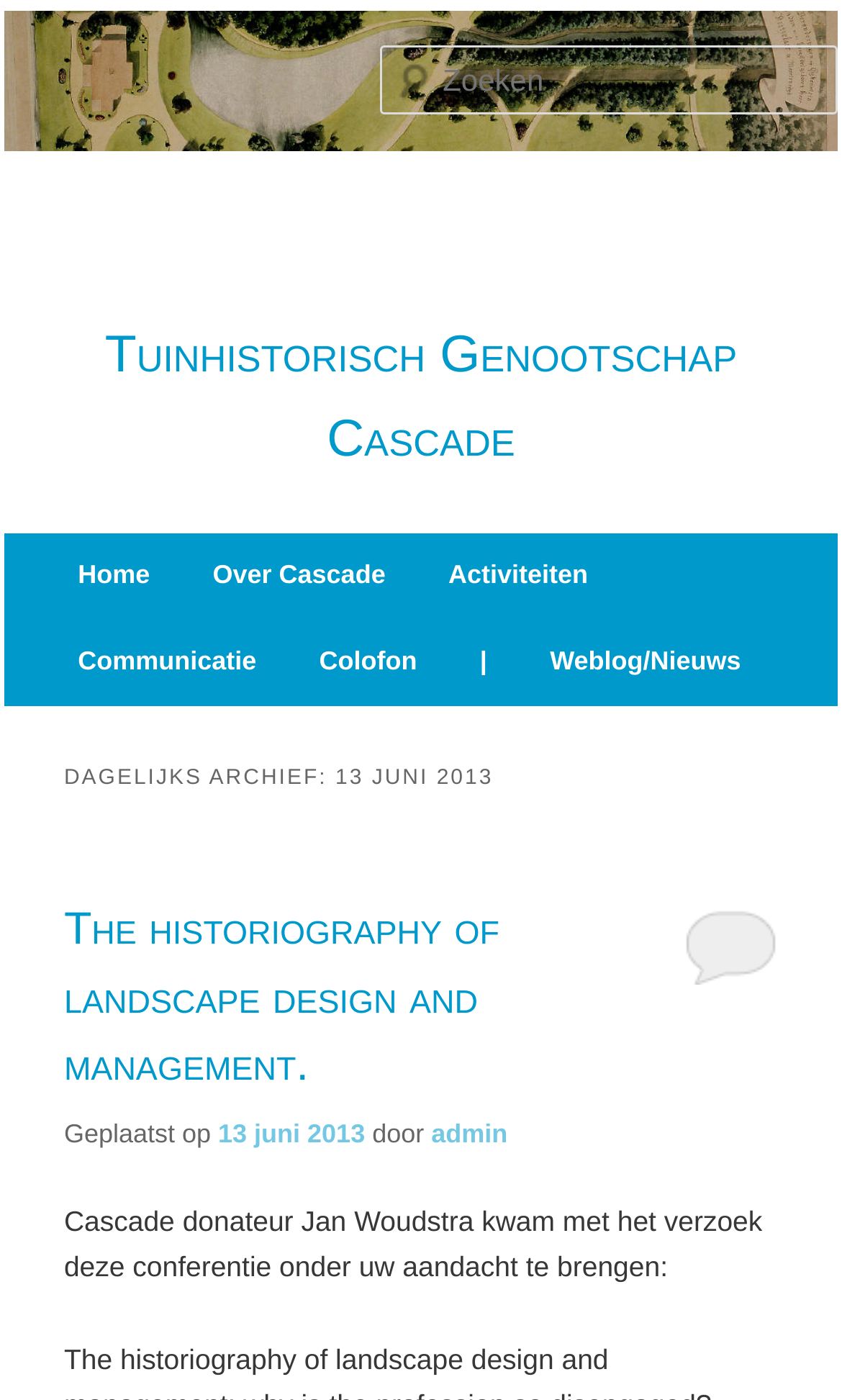Specify the bounding box coordinates of the region I need to click to perform the following instruction: "Click on the 'The historiography of landscape design and management.' link". The coordinates must be four float numbers in the range of 0 to 1, i.e., [left, top, right, bottom].

[0.076, 0.647, 0.593, 0.78]